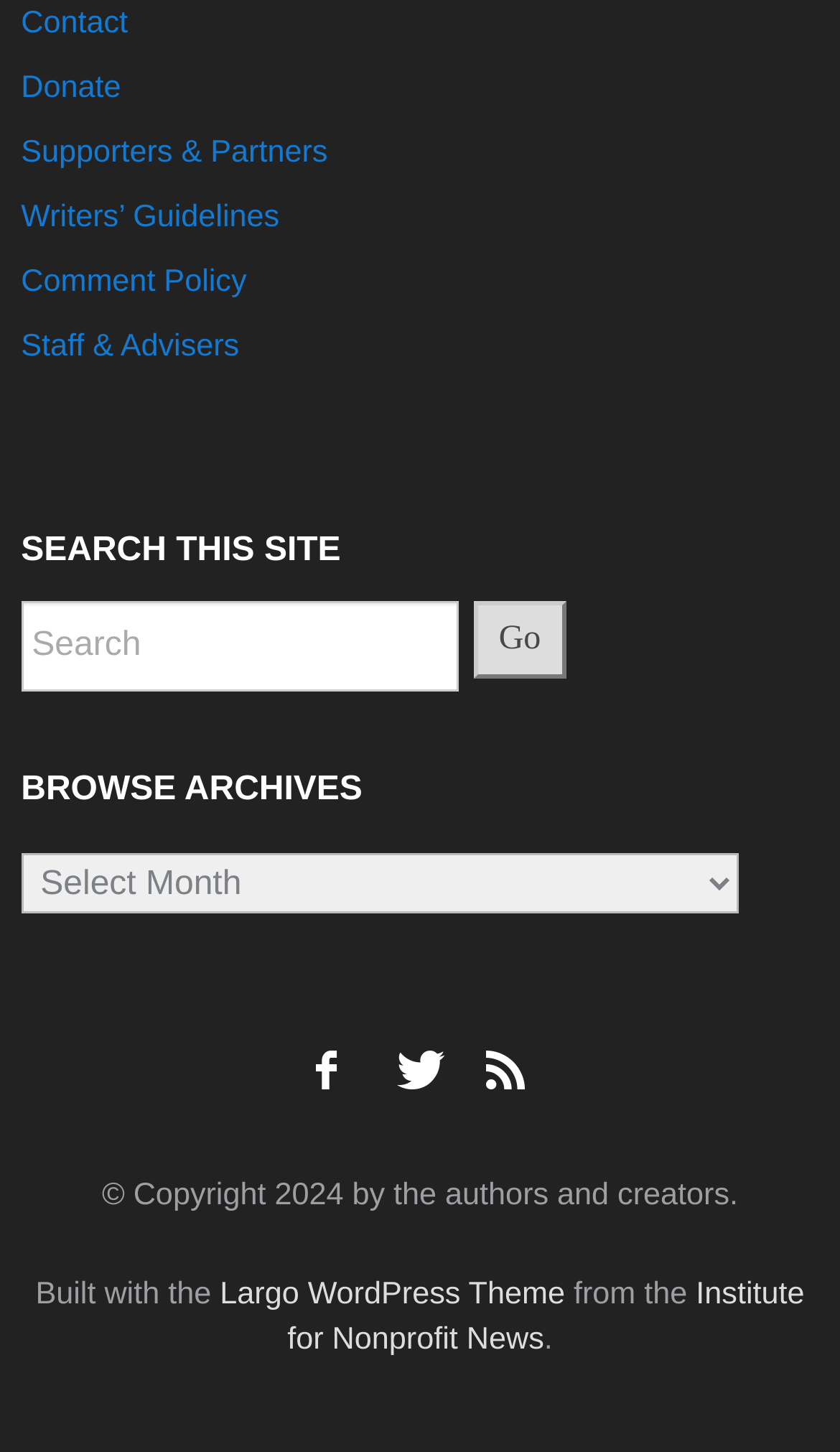What is the name of the WordPress theme used to build this website?
Craft a detailed and extensive response to the question.

I looked at the bottom of the page and found the information about the website's build, which mentions that it was built with the Largo WordPress Theme.